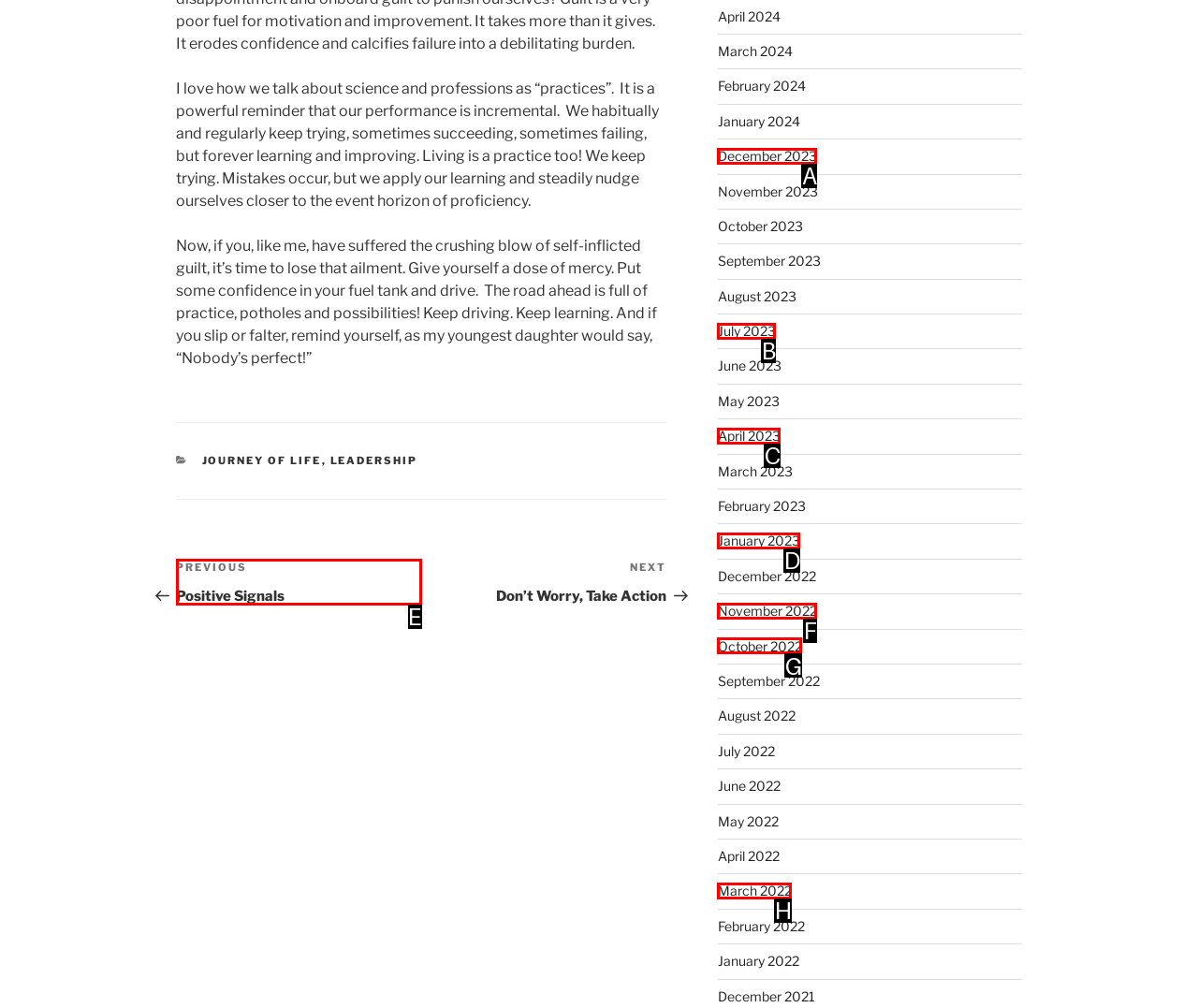Given the description: Previous PostPrevious Positive Signals, identify the corresponding option. Answer with the letter of the appropriate option directly.

E